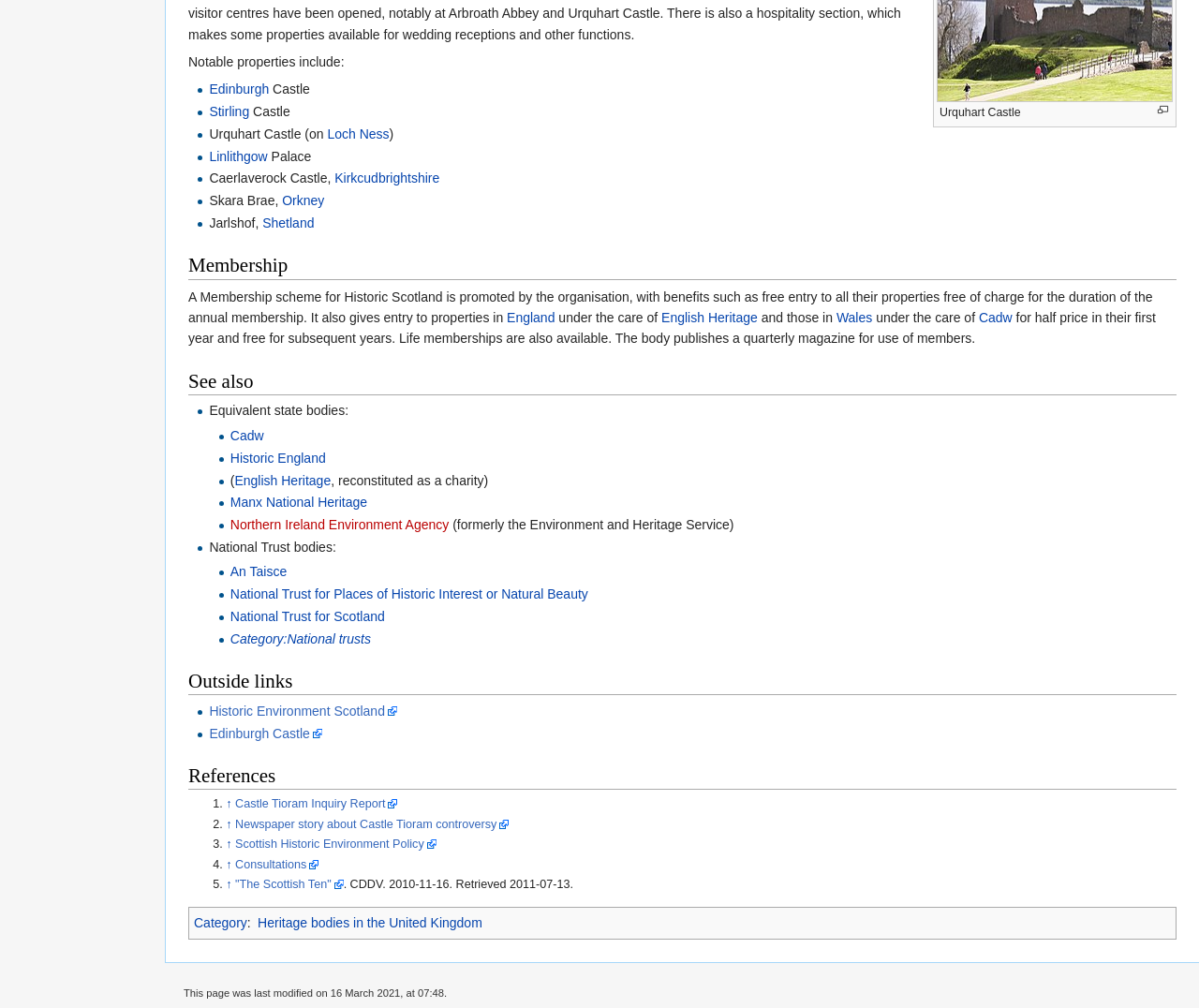How many links are there in the 'Membership' section?
Kindly answer the question with as much detail as you can.

In the 'Membership' section, there are links to 'England', 'English Heritage', 'Wales', 'Cadw', and 'Linlithgow'. Therefore, there are 5 links in total.